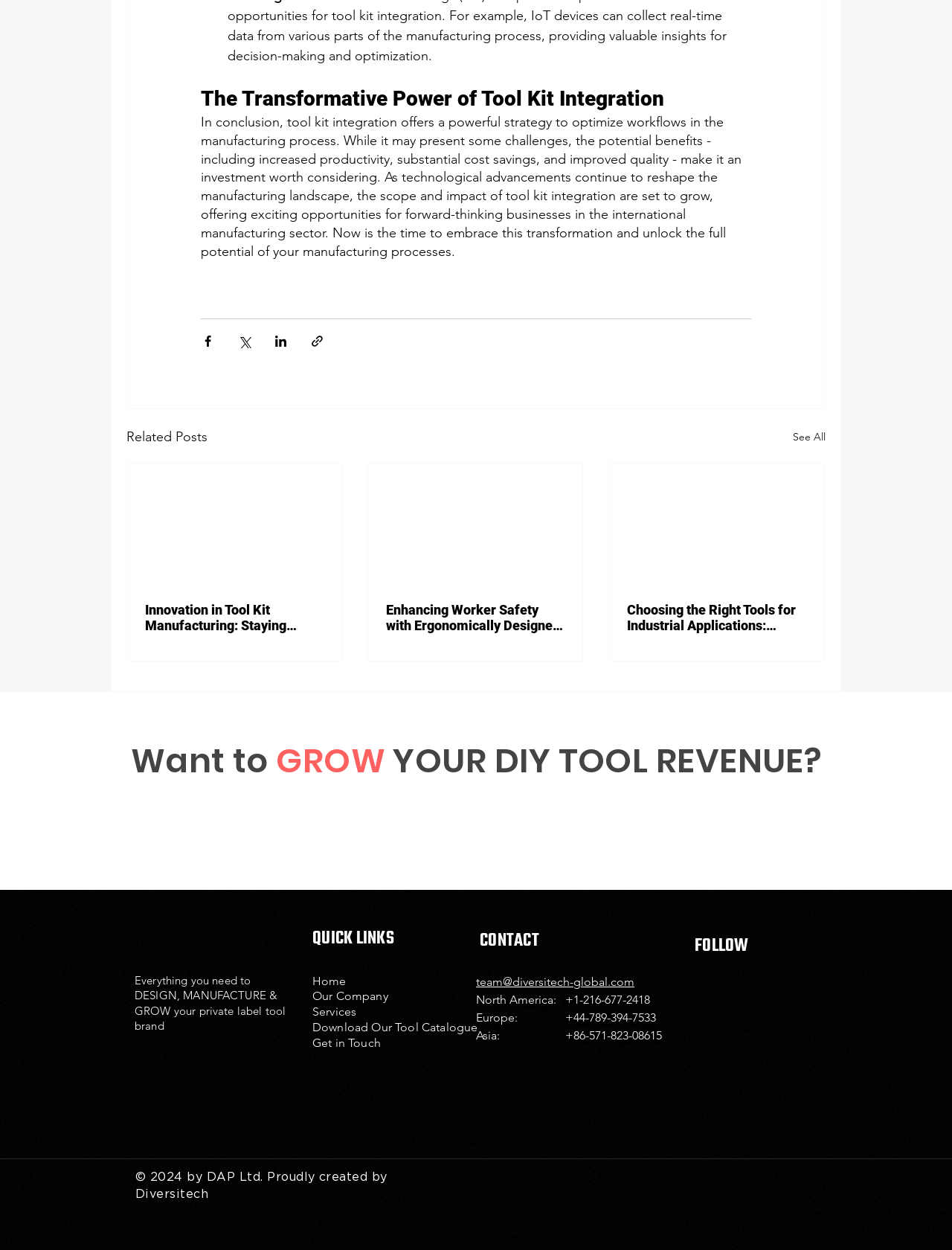Point out the bounding box coordinates of the section to click in order to follow this instruction: "View tool catalogue".

[0.328, 0.816, 0.502, 0.827]